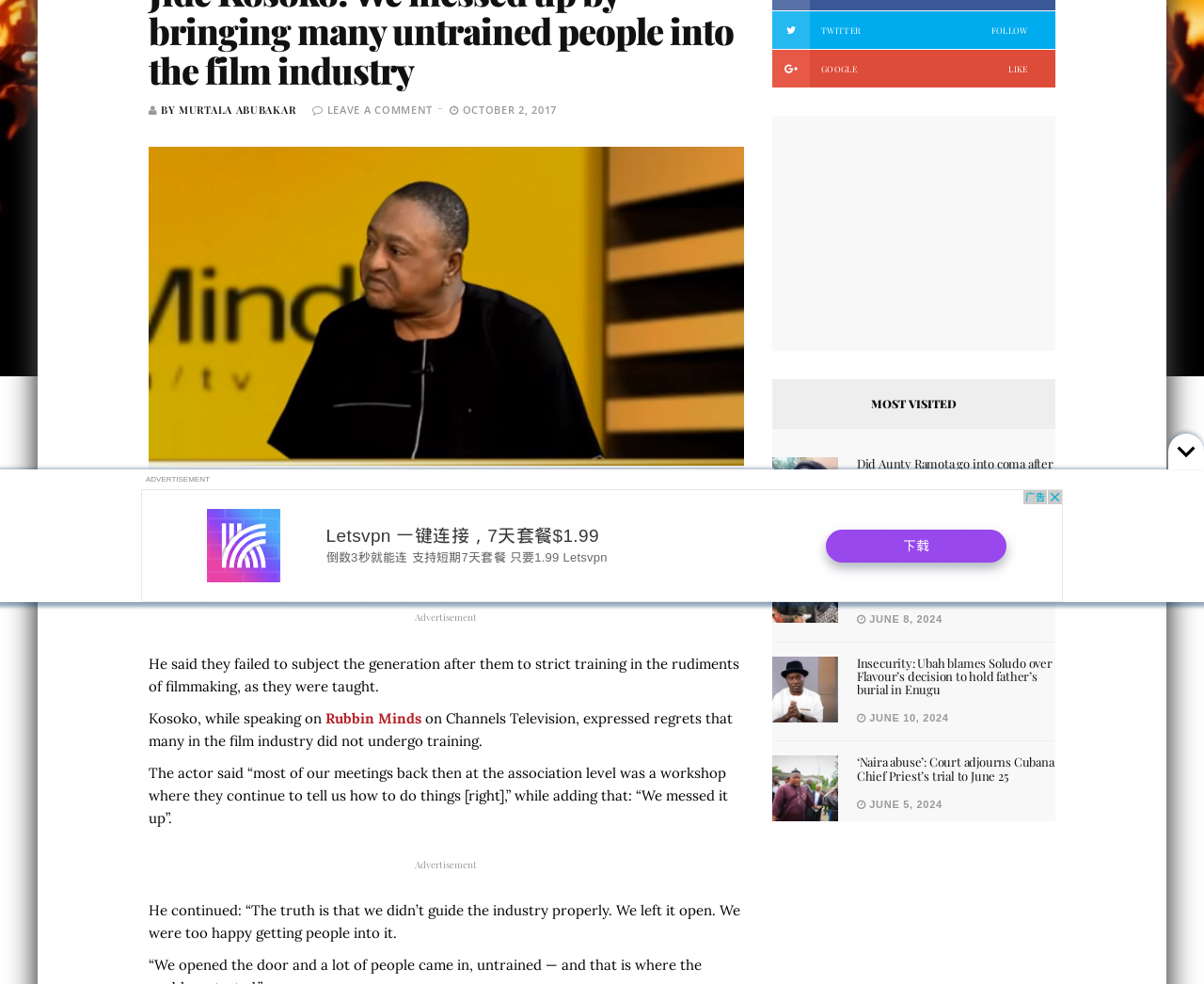Identify and provide the bounding box for the element described by: "Rubbin Minds".

[0.27, 0.72, 0.35, 0.739]